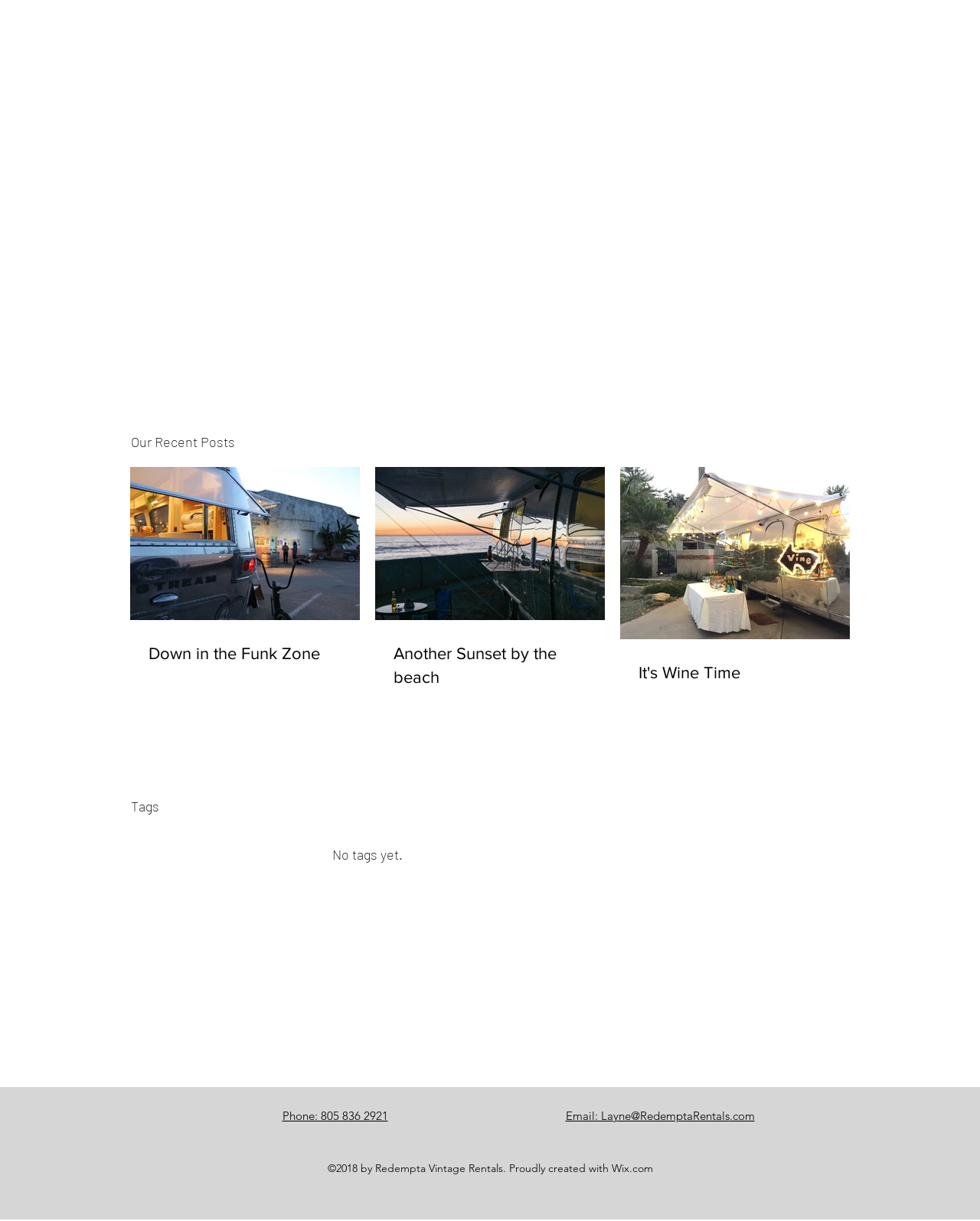Please look at the image and answer the question with a detailed explanation: What is the copyright year?

The copyright year is '2018' which is indicated by the StaticText element with ID 87 and bounding box coordinates [0.334, 0.951, 0.666, 0.962].